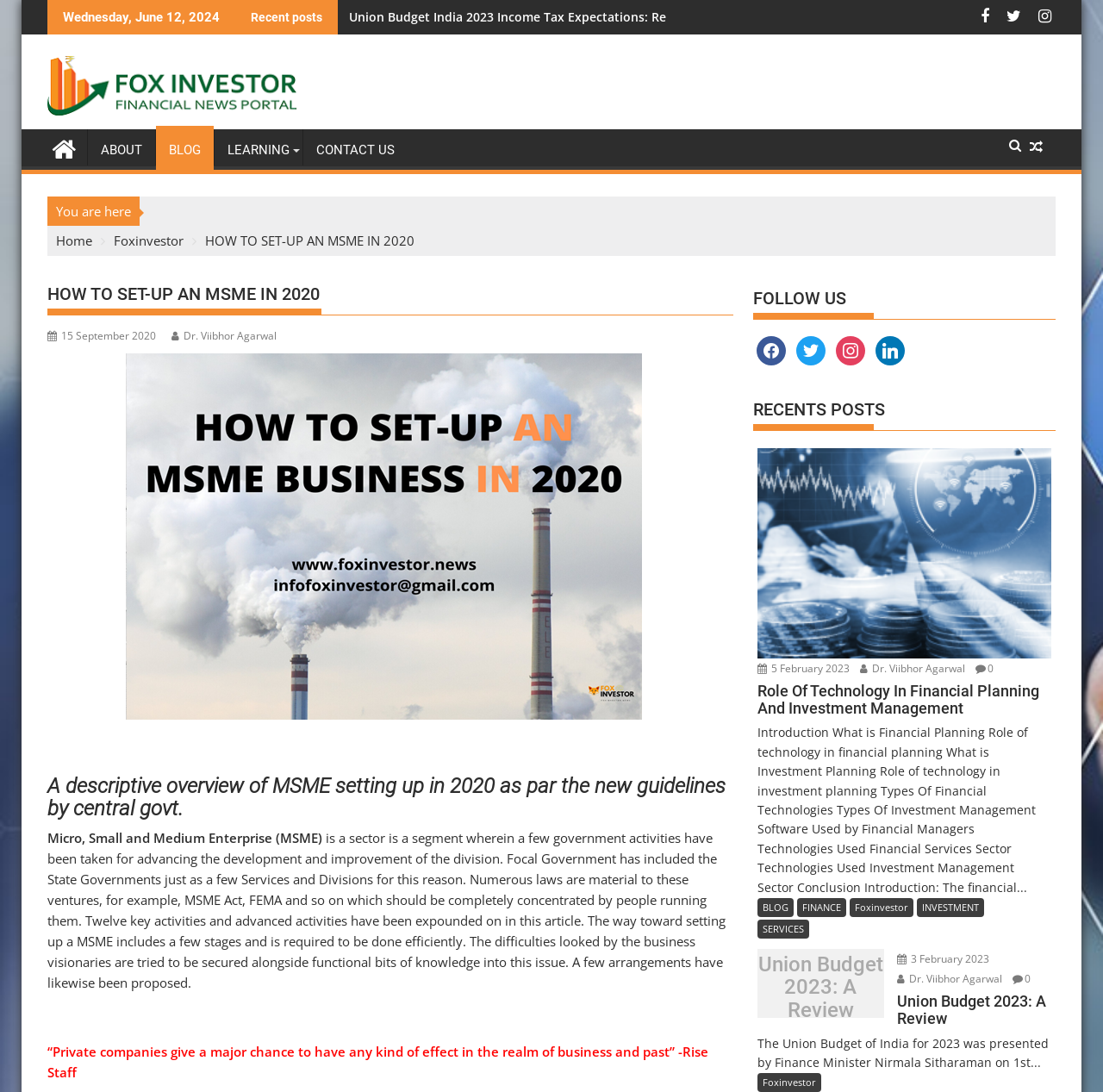Please locate the bounding box coordinates of the element's region that needs to be clicked to follow the instruction: "Read the article 'HOW TO SET-UP AN MSME IN 2020'". The bounding box coordinates should be provided as four float numbers between 0 and 1, i.e., [left, top, right, bottom].

[0.043, 0.25, 0.665, 0.316]